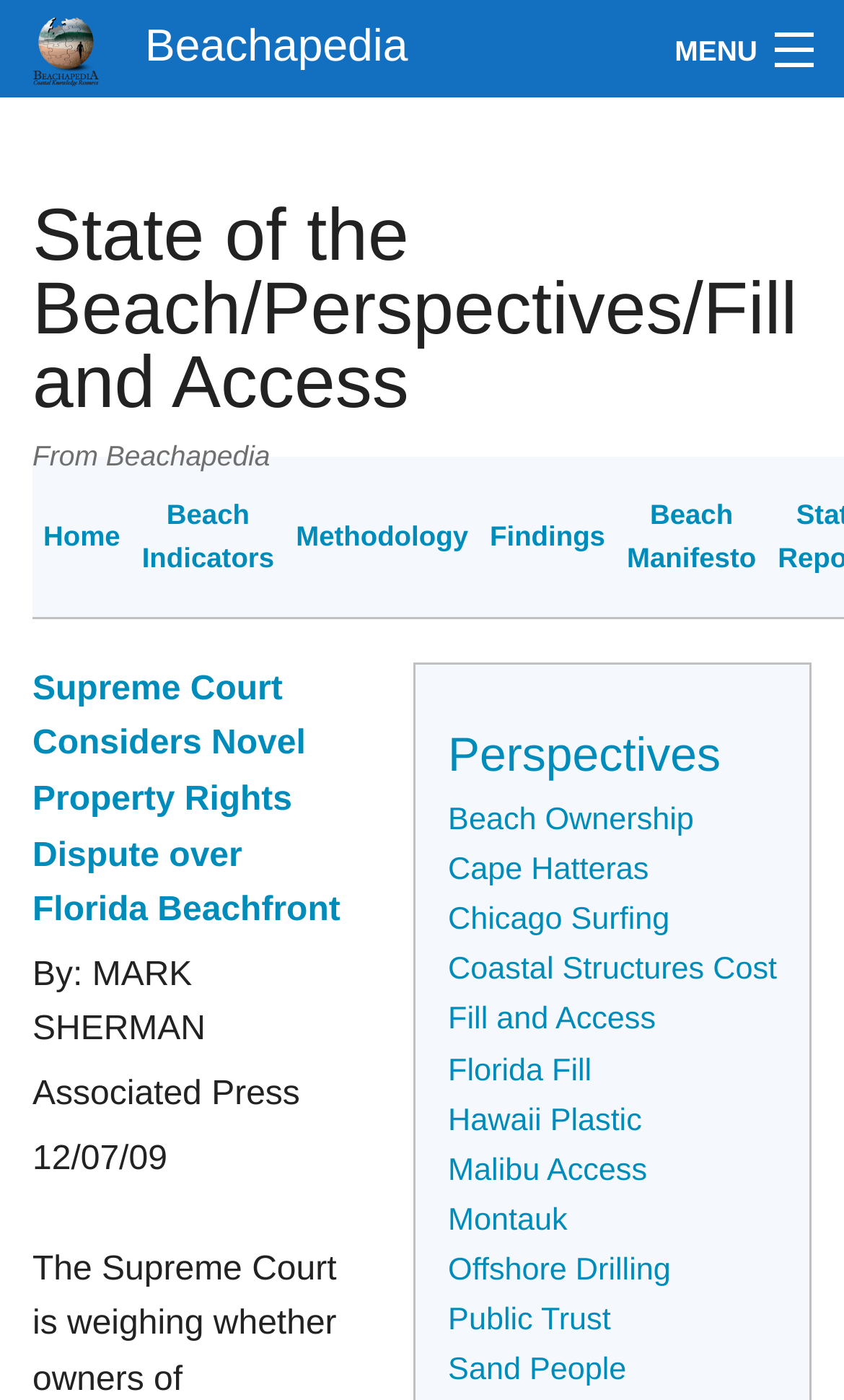Provide the bounding box for the UI element matching this description: "Coastal Structures Cost".

[0.531, 0.681, 0.921, 0.706]